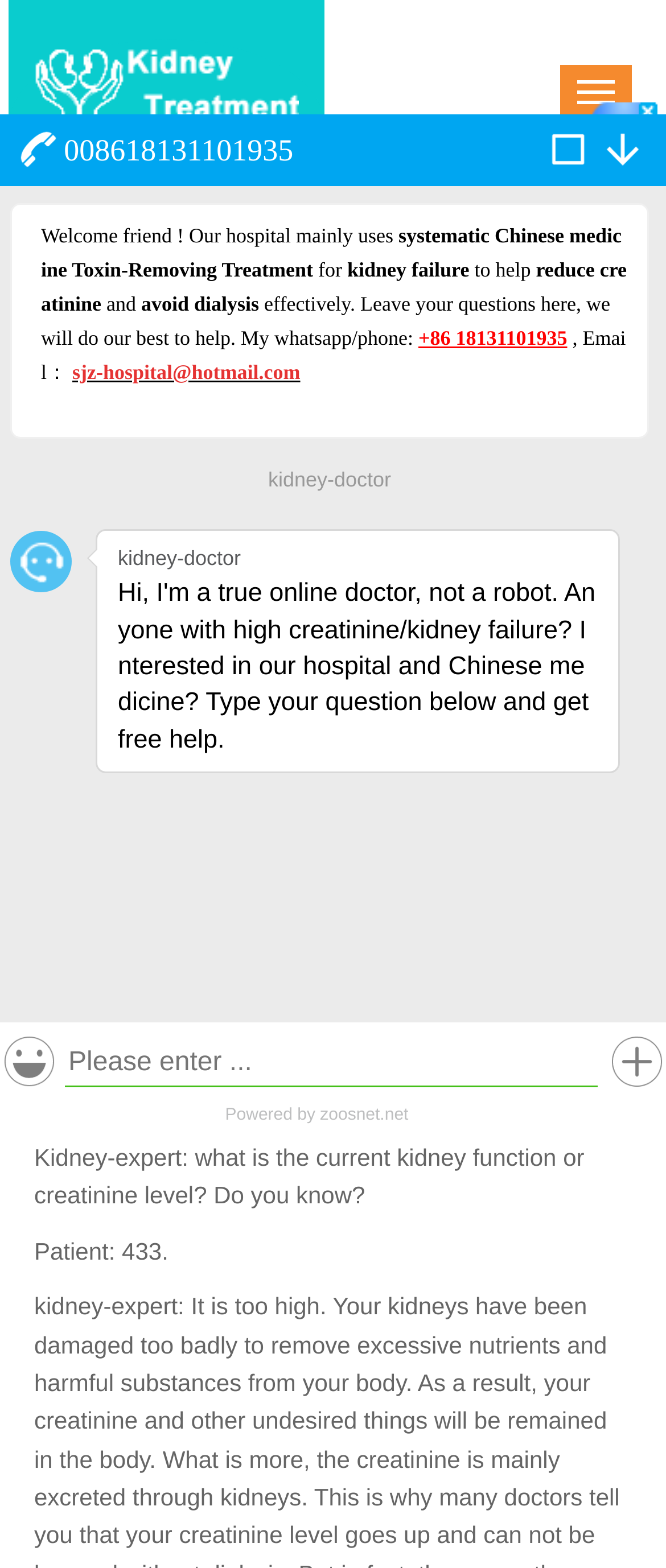Create a detailed description of the webpage's content and layout.

The webpage appears to be a discussion forum or Q&A platform focused on kidney disease treatment. At the top, there is a button and an image related to "Kidney Disease Treatment". Below the image, there is a heading titled "Creatinine" and a link to "Home" on the left, followed by a greater-than symbol and a link to "Creatinine" on the right.

Further down, there is a heading that reads "Looking Measures to Lower Creatinine Level 433", which is likely the title of the discussion thread. Below the title, there is a timestamp "2018-02-08 10:49" and a large image related to the discussion title.

The main content of the webpage consists of a conversation between a patient and a kidney expert. The patient's message is "looking to lower creatinine levels", and the kidney expert responds with a question about the current kidney function or creatinine level. The patient replies with a creatinine level of 433. The conversation is displayed in a vertical sequence, with each message separated from the others.

On the right side of the conversation, there is a link with a font awesome icon, and above it, there is a small image. At the bottom of the page, there is an iframe that spans the entire width of the page.